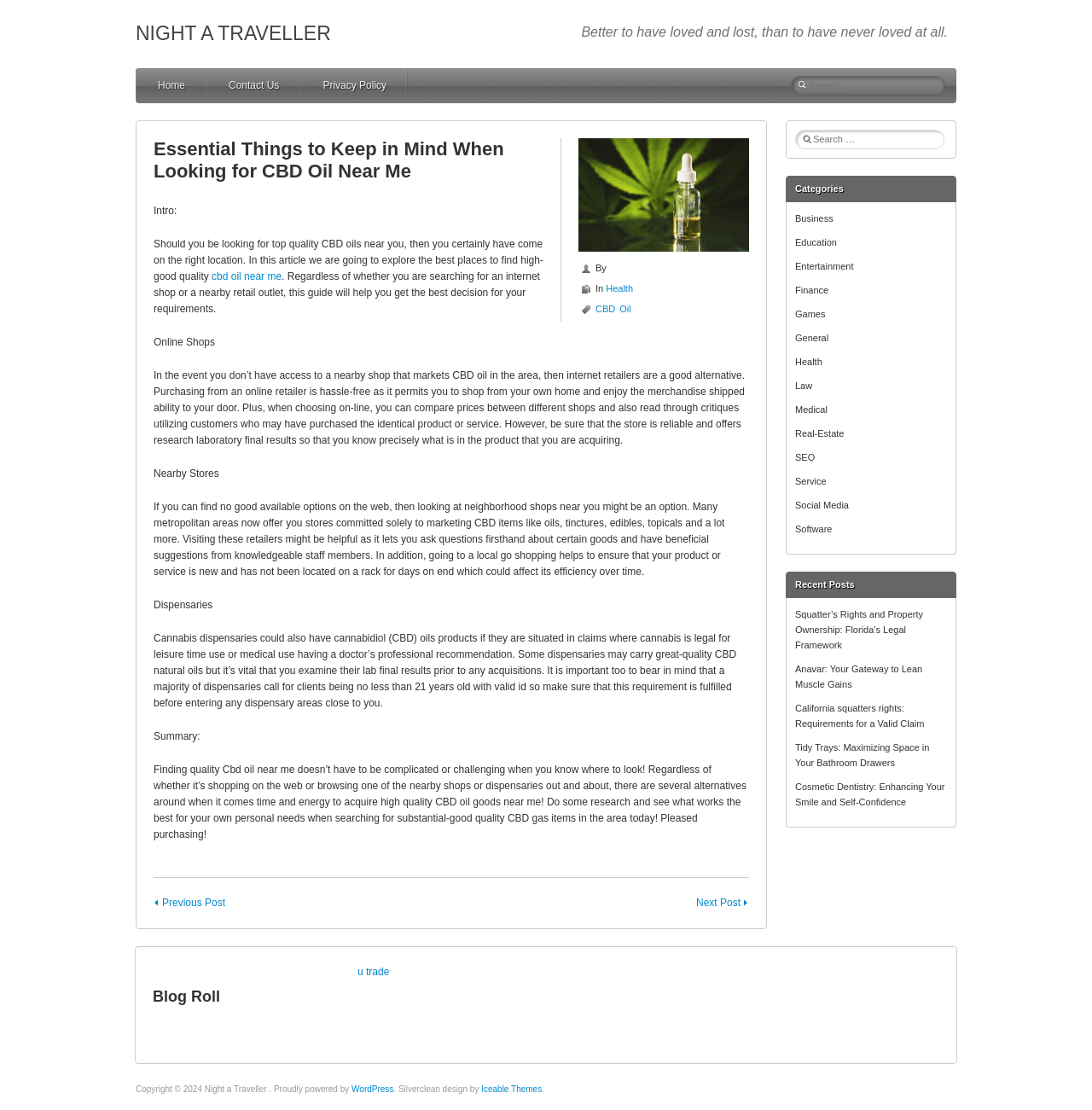Identify the bounding box coordinates of the area that should be clicked in order to complete the given instruction: "Check out the 'Adafruit' section". The bounding box coordinates should be four float numbers between 0 and 1, i.e., [left, top, right, bottom].

None